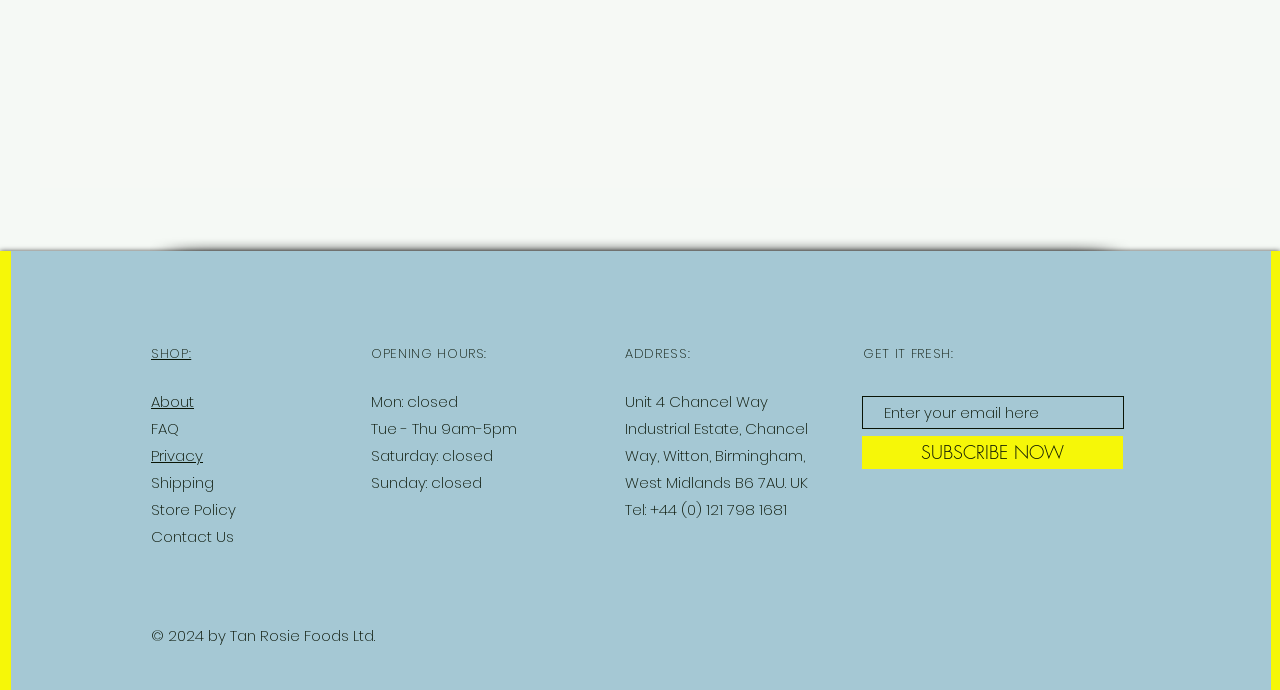Please provide the bounding box coordinates for the element that needs to be clicked to perform the following instruction: "explore ansnee". The coordinates should be given as four float numbers between 0 and 1, i.e., [left, top, right, bottom].

None